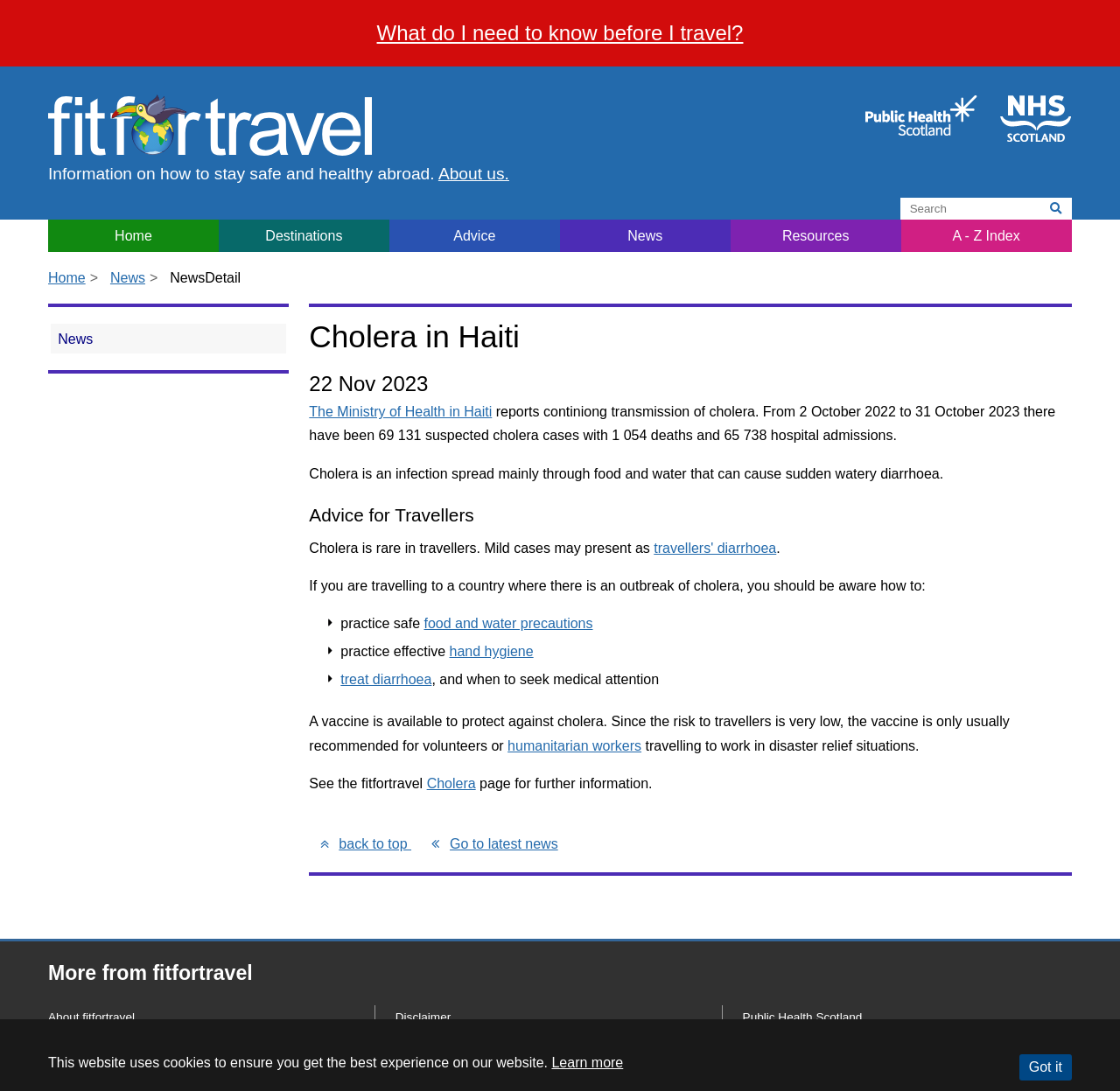Find the bounding box coordinates for the area that must be clicked to perform this action: "Read about Fit for Travel".

[0.043, 0.083, 0.332, 0.143]